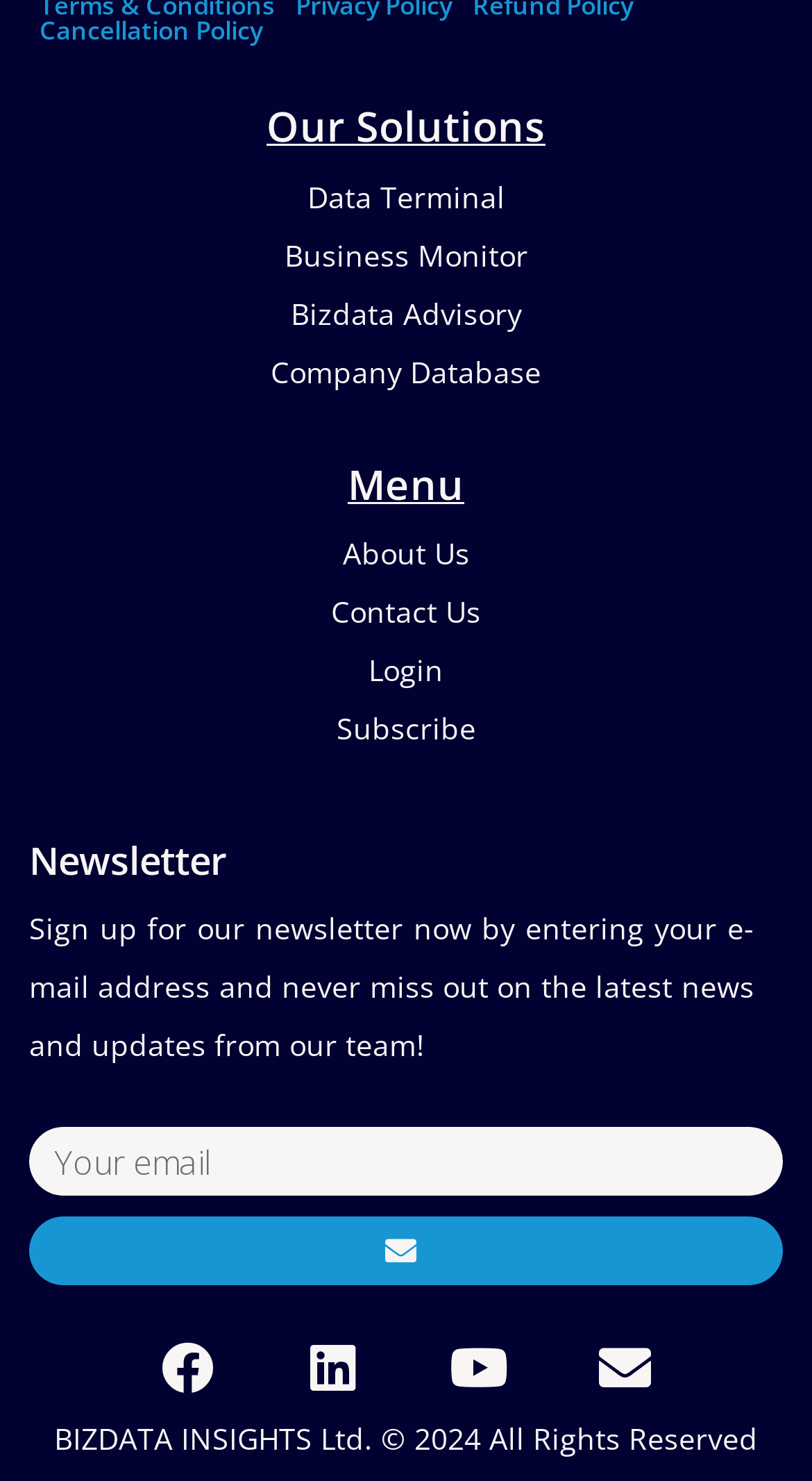Determine the bounding box coordinates of the clickable element necessary to fulfill the instruction: "Go to Data Terminal". Provide the coordinates as four float numbers within the 0 to 1 range, i.e., [left, top, right, bottom].

[0.036, 0.113, 0.964, 0.153]